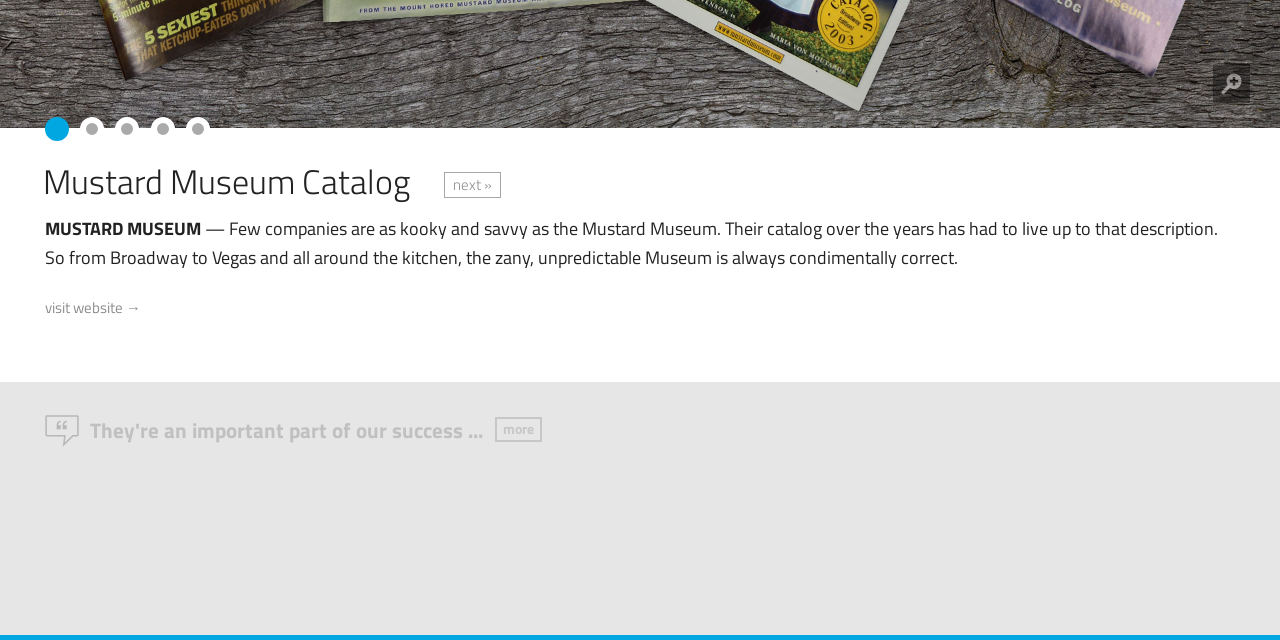Please specify the bounding box coordinates of the region to click in order to perform the following instruction: "Read more about the Mustard Museum's success".

[0.035, 0.648, 0.423, 0.691]